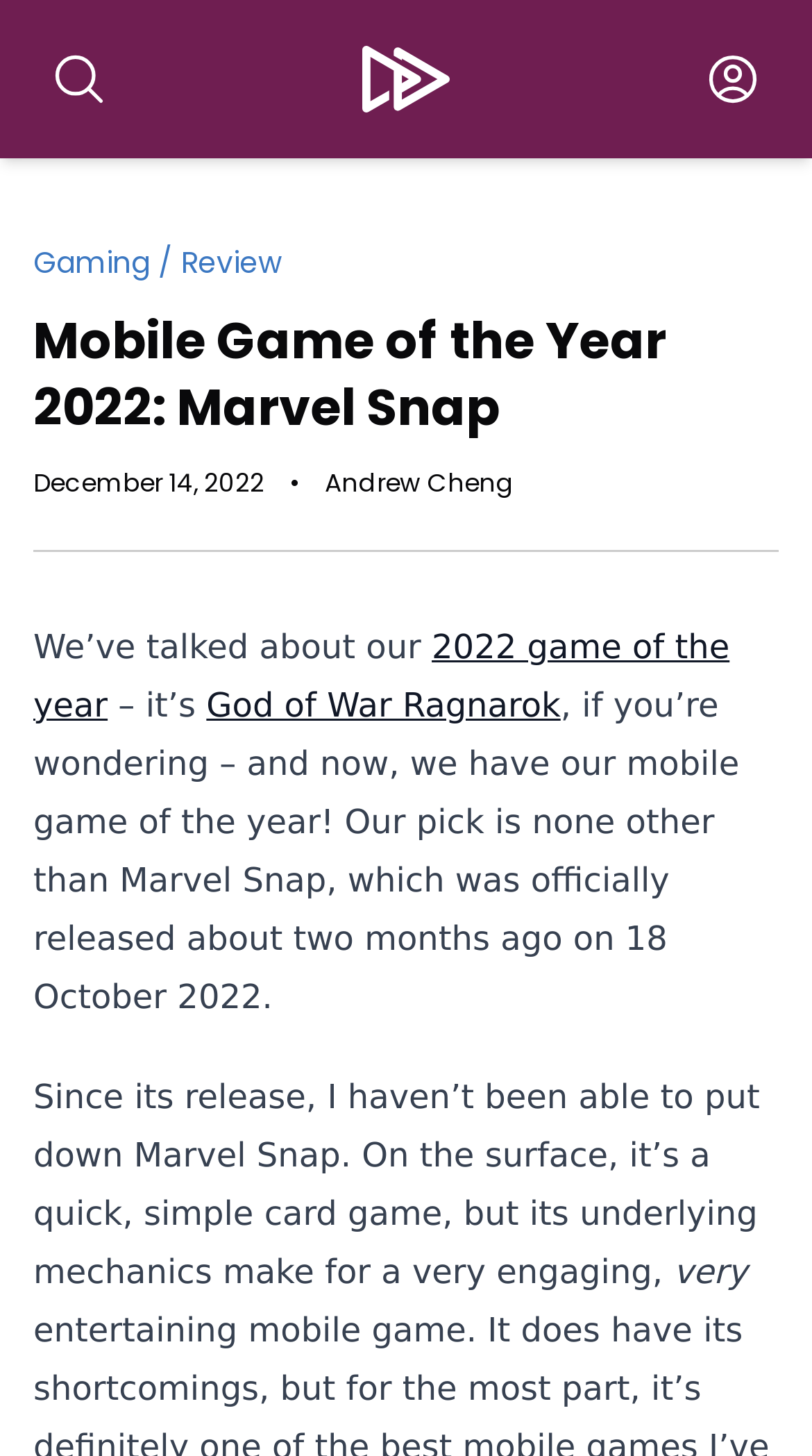Identify and provide the bounding box for the element described by: "God of War Ragnarok".

[0.254, 0.471, 0.69, 0.498]